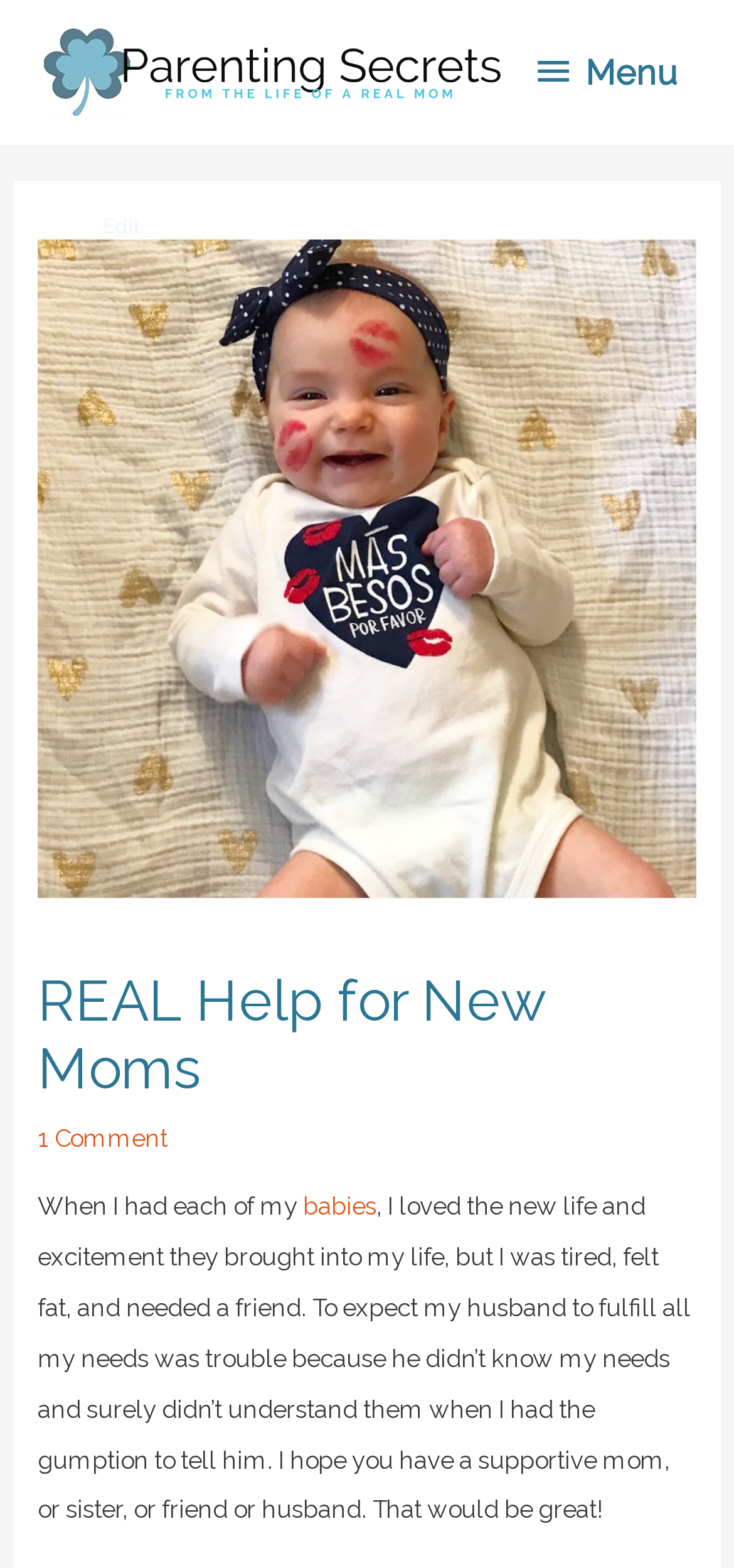Please reply to the following question with a single word or a short phrase:
How many images are on the webpage?

2